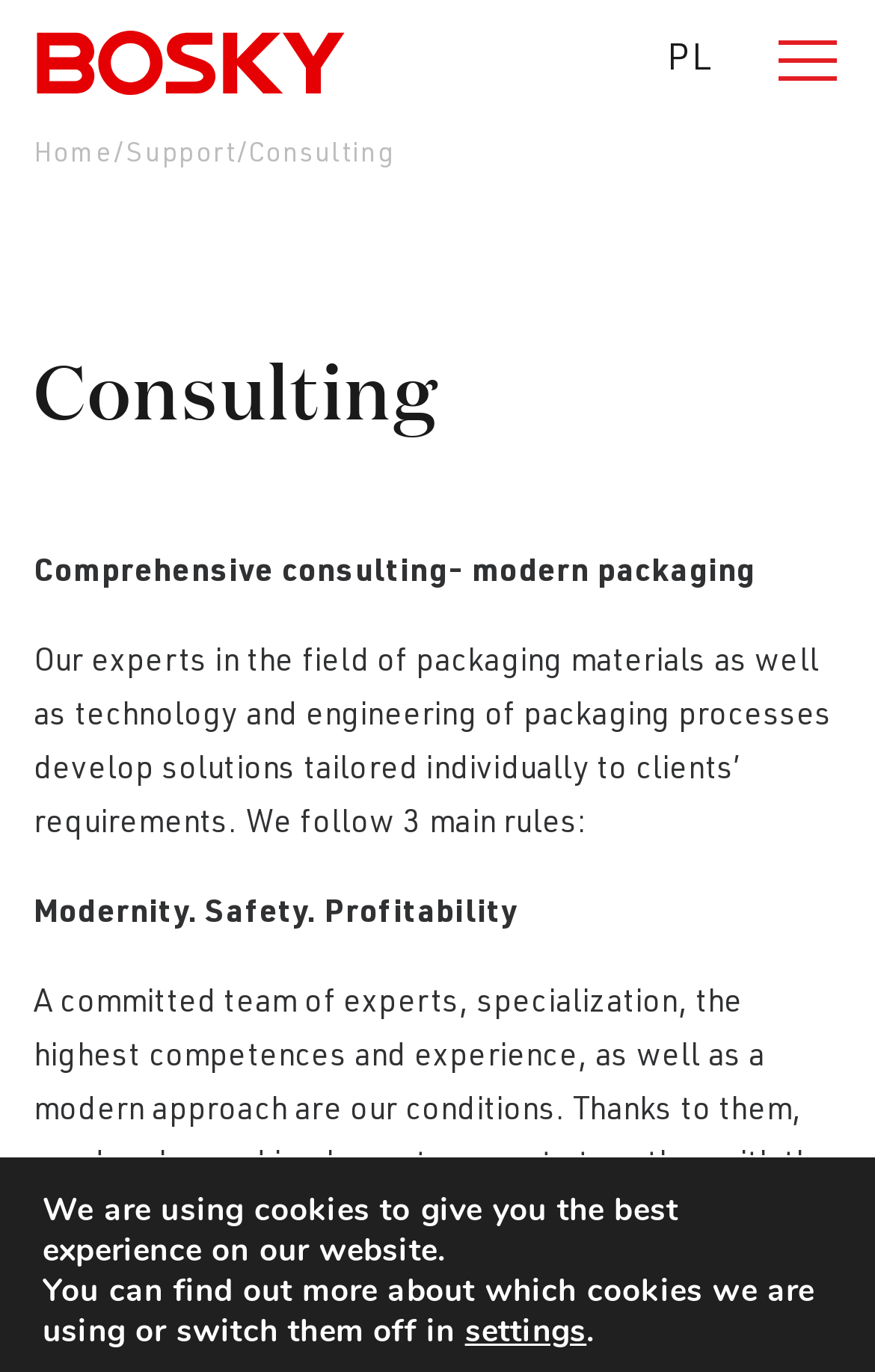Utilize the information from the image to answer the question in detail:
What is the purpose of BOSKY's team of experts?

According to the webpage, BOSKY's team of experts develops solutions tailored individually to clients' requirements. This is stated in the text 'Our experts in the field of packaging materials as well as technology and engineering of packaging processes develop solutions tailored individually to clients’ requirements.'